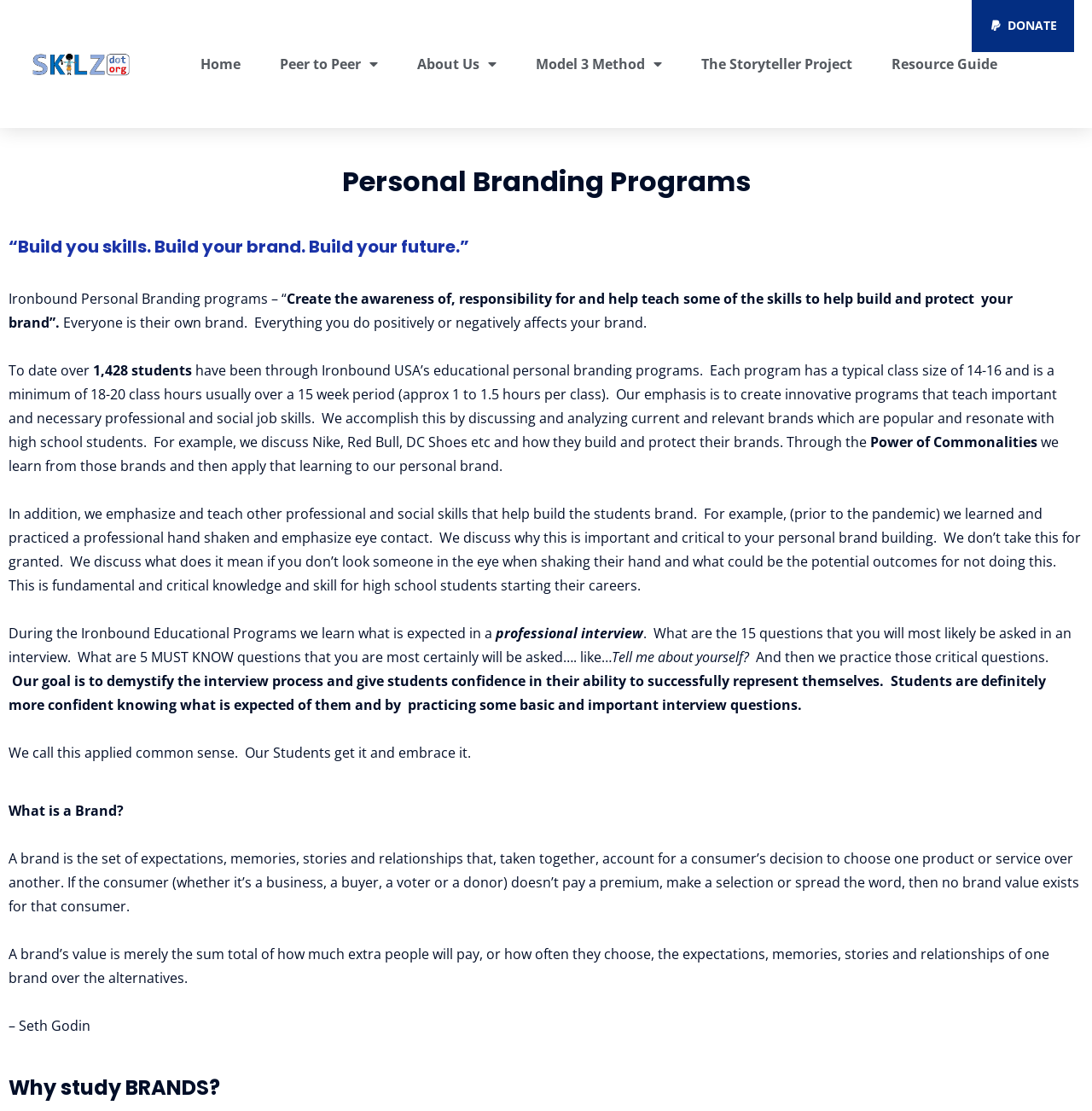What is the definition of a brand according to the webpage?
Using the information from the image, provide a comprehensive answer to the question.

The webpage provides a definition of a brand, which is 'the set of expectations, memories, stories and relationships that, taken together, account for a consumer’s decision to choose one product or service over another.' This definition is attributed to Seth Godin.